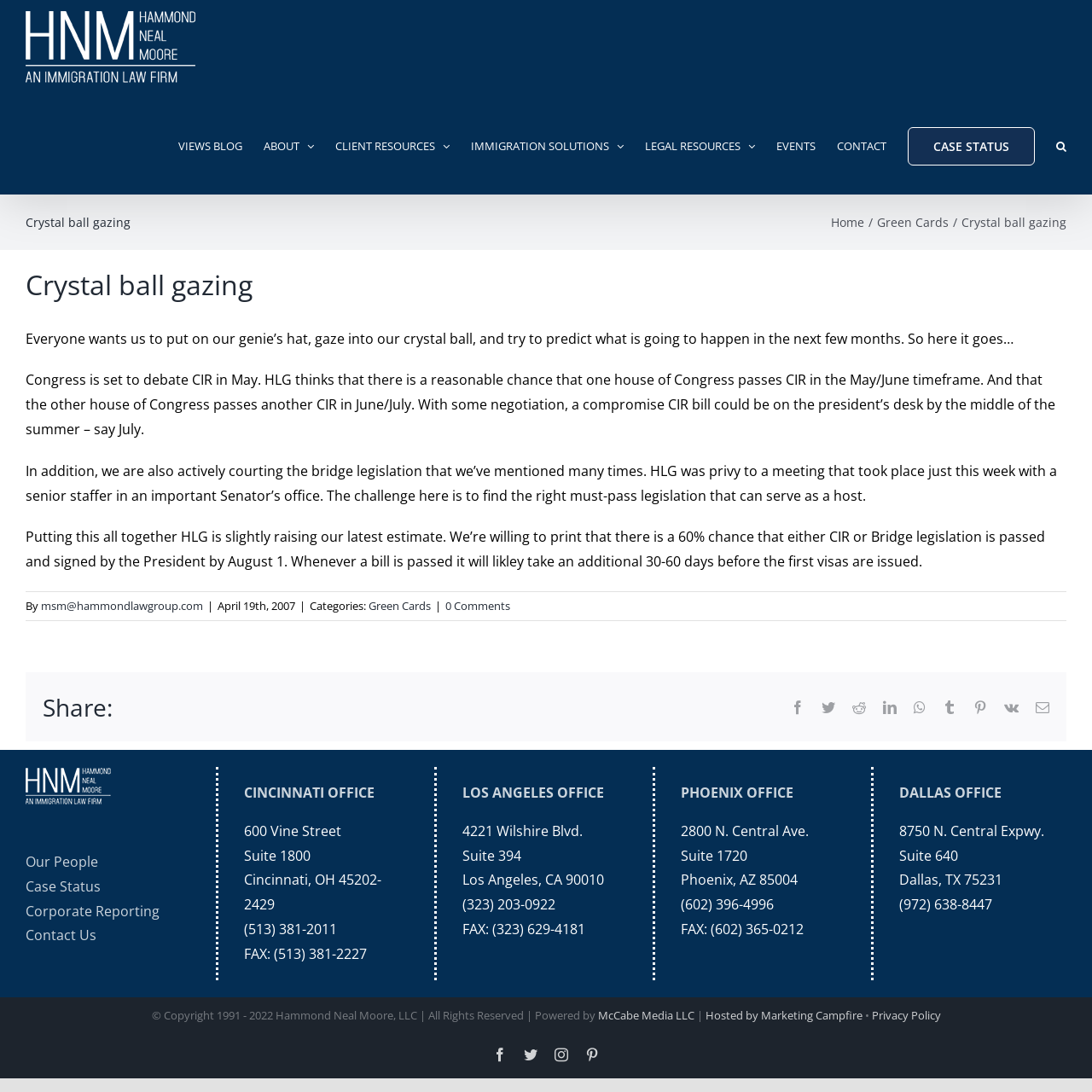Respond to the following question with a brief word or phrase:
What is the email address provided?

msm@hammondlawgroup.com